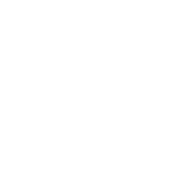Please respond to the question using a single word or phrase:
What topics are discussed in the community?

Budgeting, mental health, empowerment, community support